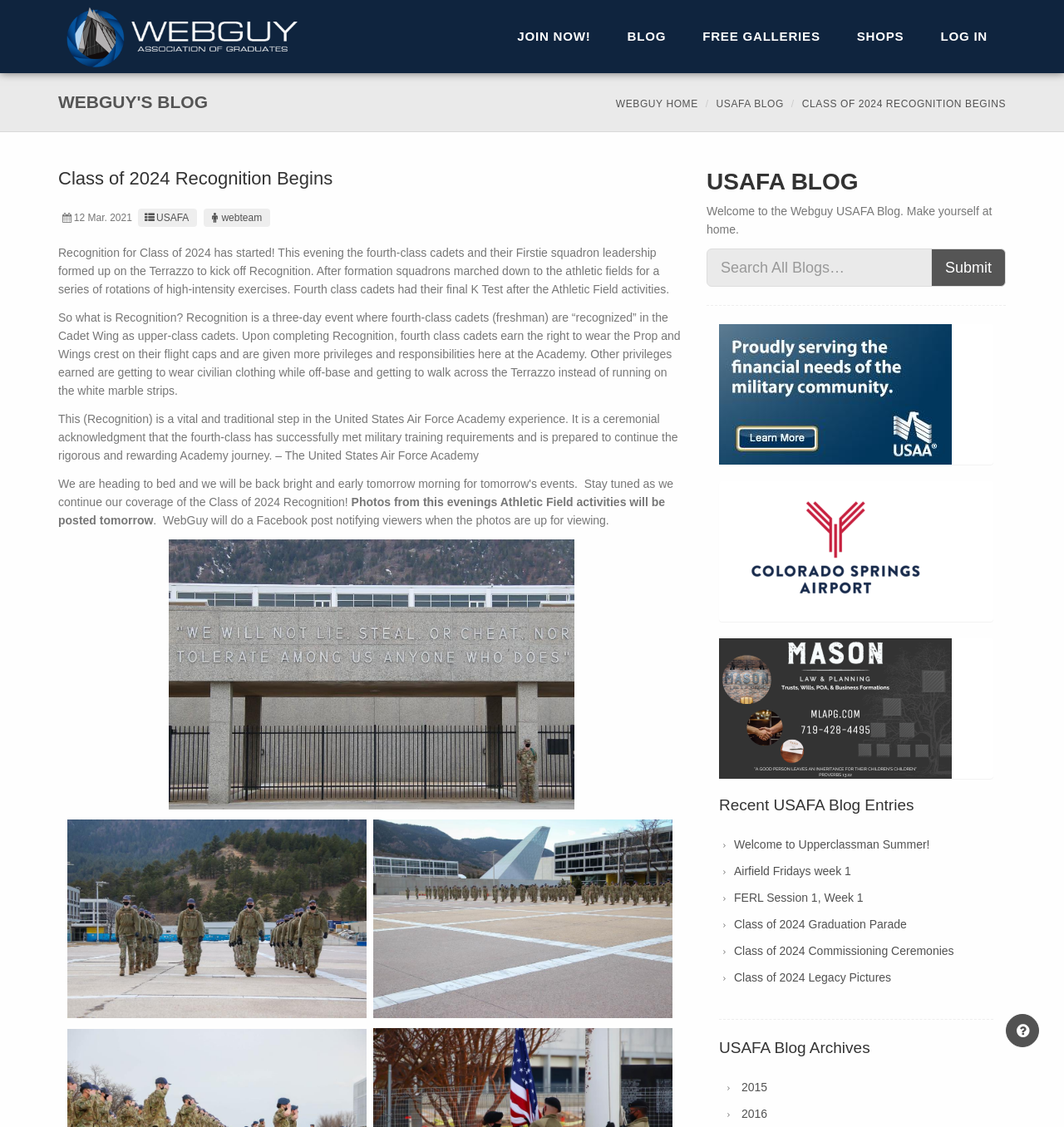Answer the question below in one word or phrase:
What will be posted tomorrow?

Photos